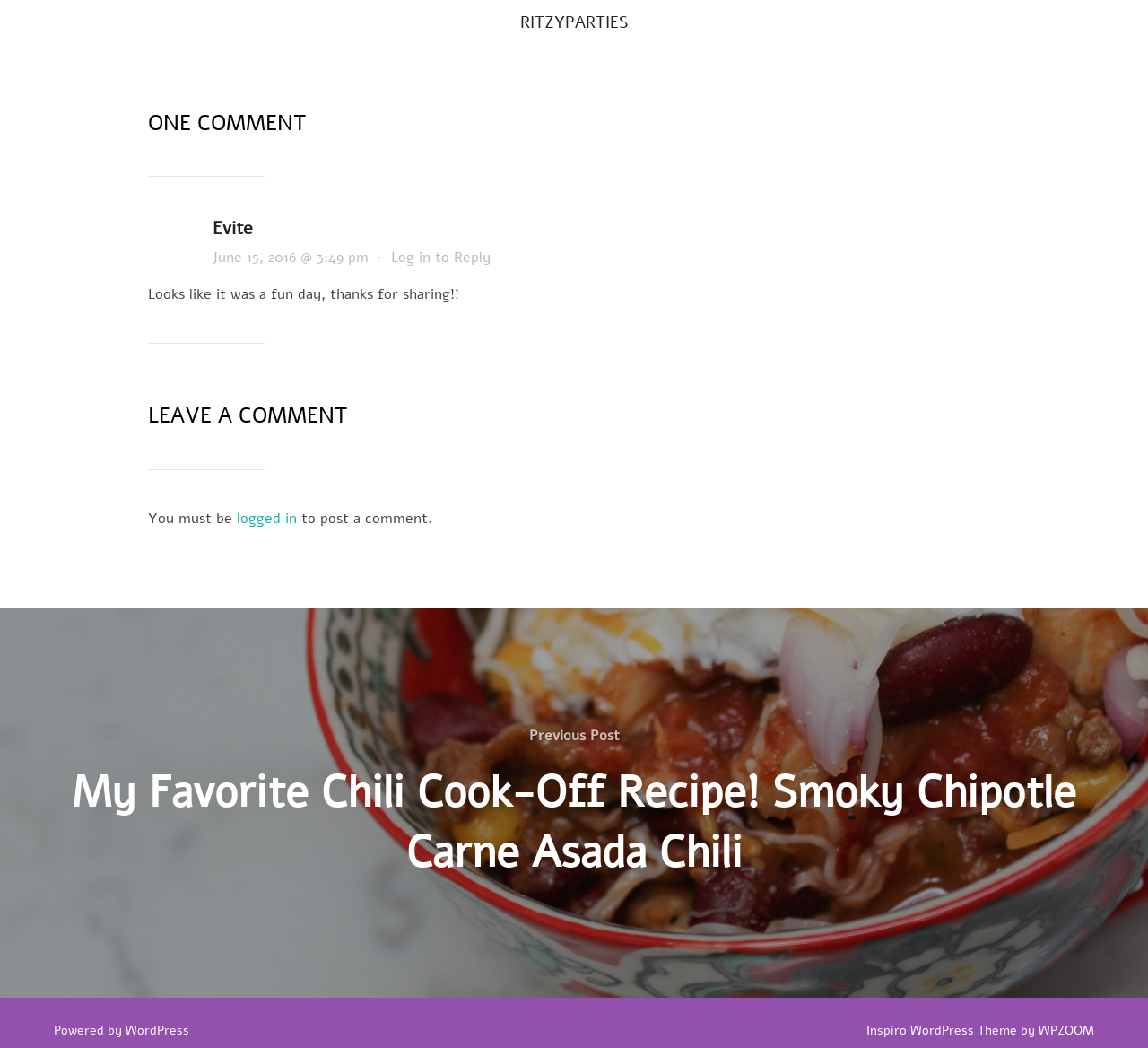What is the name of the WordPress theme?
Look at the screenshot and give a one-word or phrase answer.

Inspiro